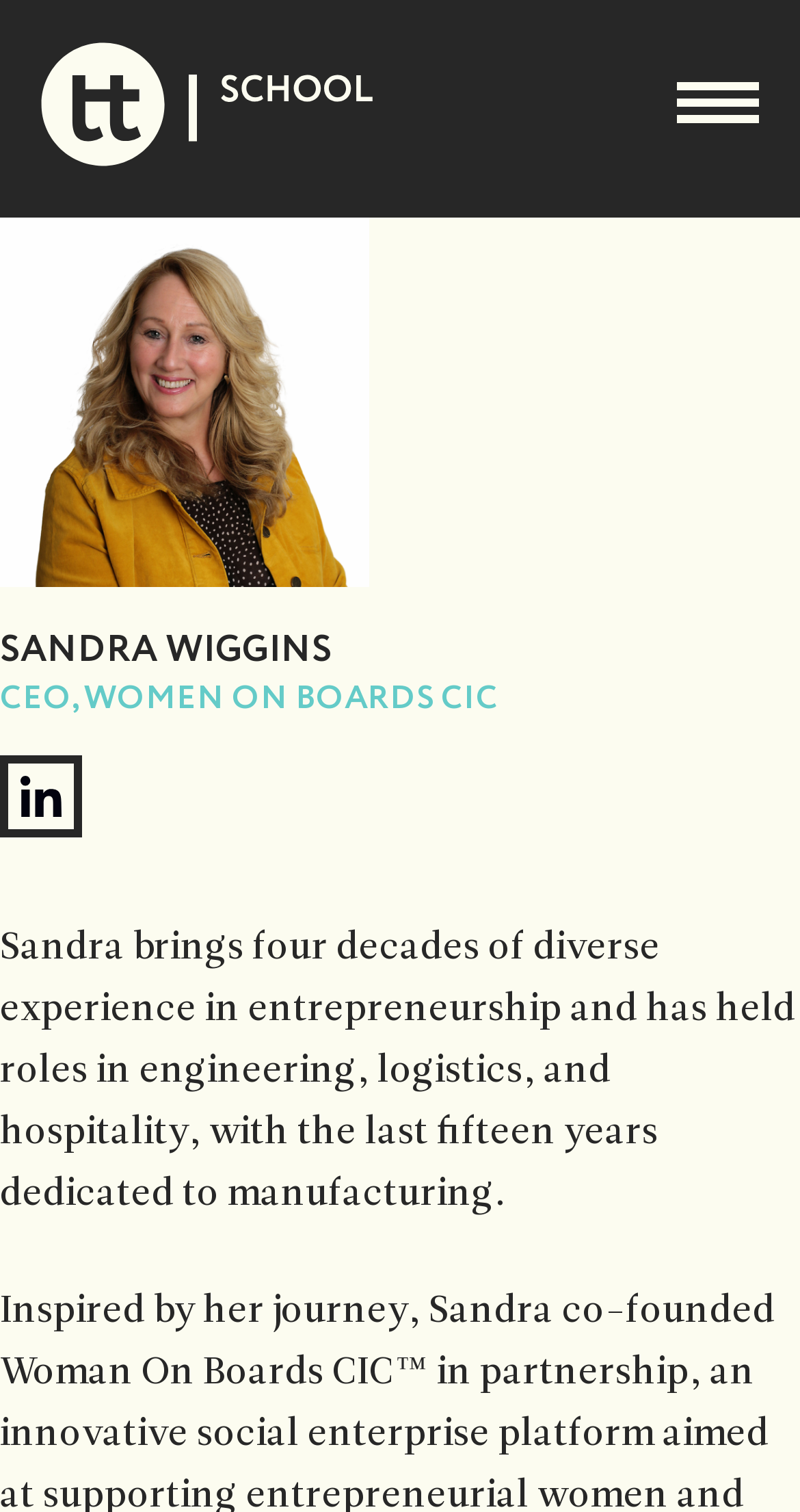What is Sandra's experience in?
Provide a comprehensive and detailed answer to the question.

According to the webpage, Sandra brings four decades of diverse experience in entrepreneurship and has held roles in engineering, logistics, and hospitality, with the last fifteen years dedicated to manufacturing, as mentioned in the StaticText element.